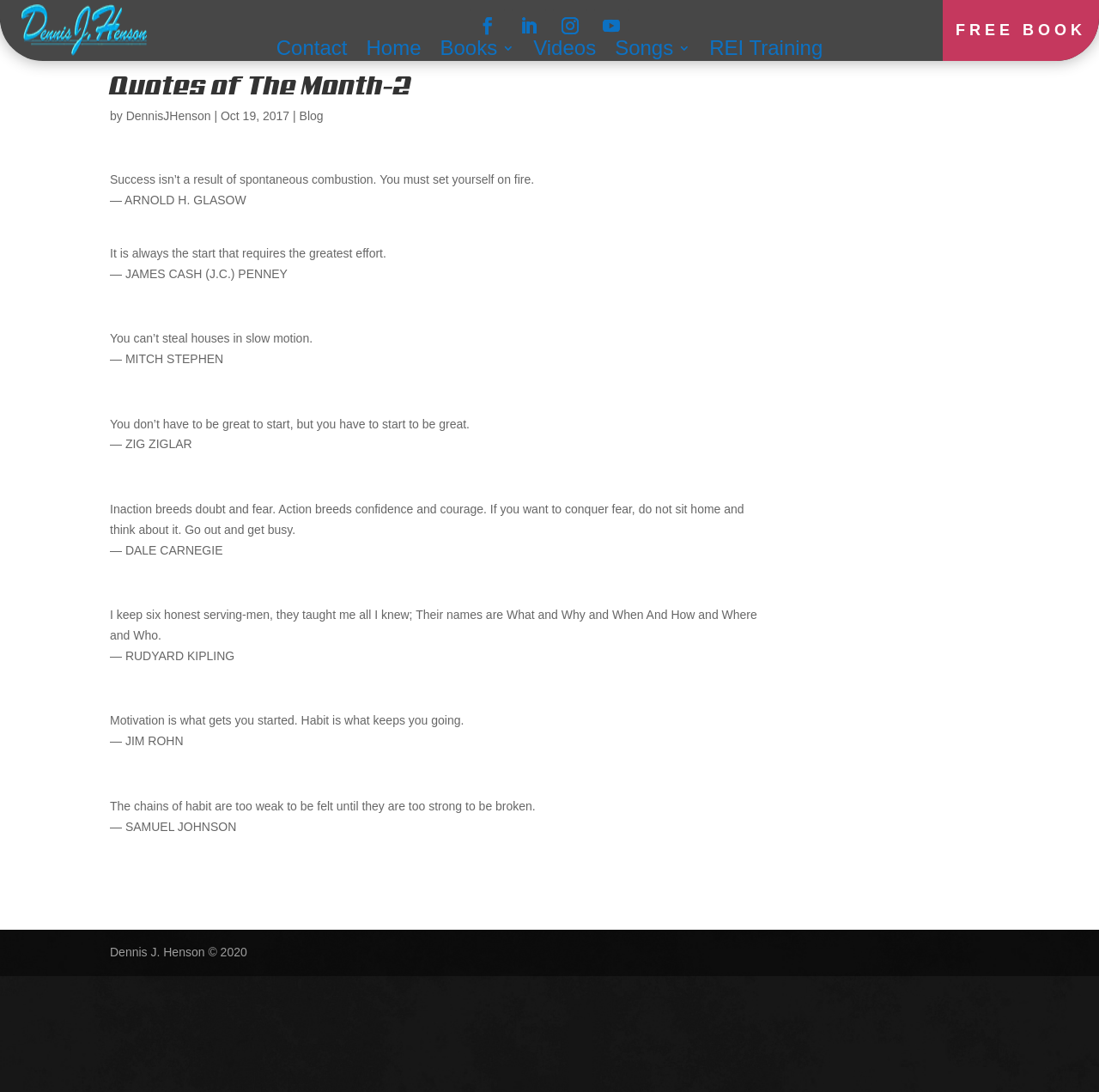Please use the details from the image to answer the following question comprehensively:
What is the name of the author of the first quote?

I looked at the first quote block and found the author's name mentioned below the quote. The author's name is ARNOLD H. GLASOW.